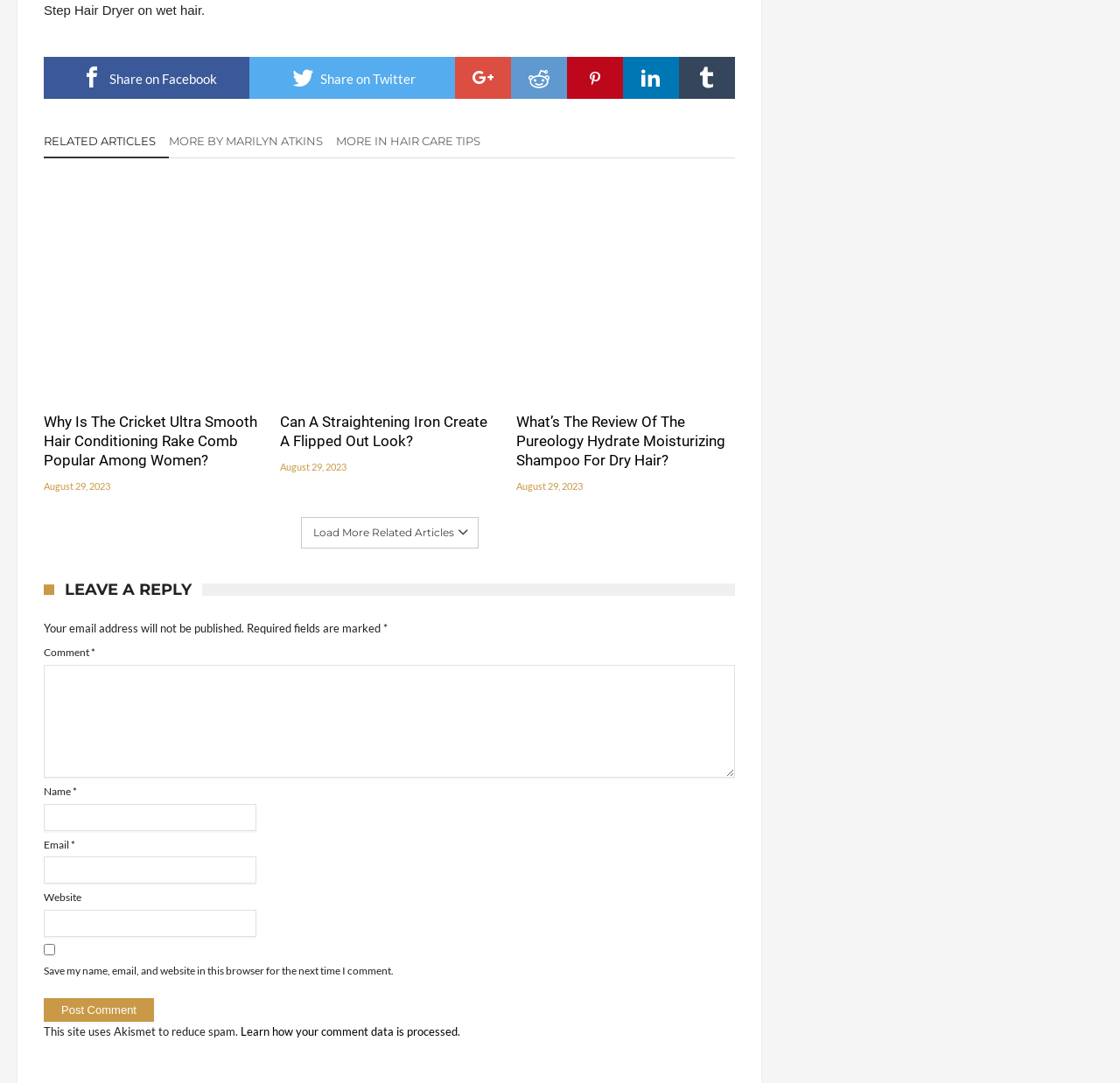Determine the bounding box coordinates (top-left x, top-left y, bottom-right x, bottom-right y) of the UI element described in the following text: Related Articles

[0.039, 0.124, 0.151, 0.146]